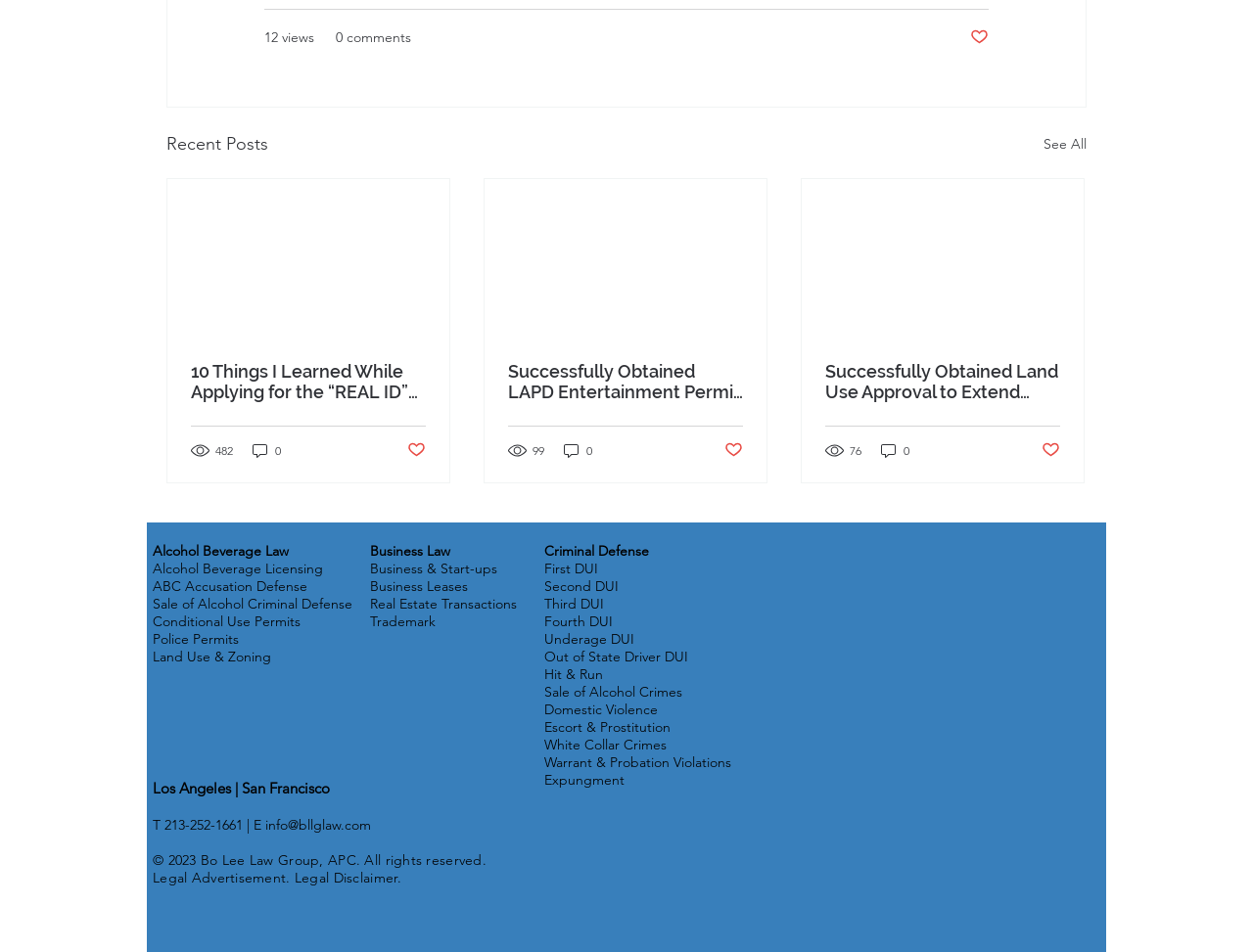Examine the image carefully and respond to the question with a detailed answer: 
How many views does the second article have?

I found the generic element [846] with the text '99 views' inside the second article element [575]. This indicates that the second article has 99 views.